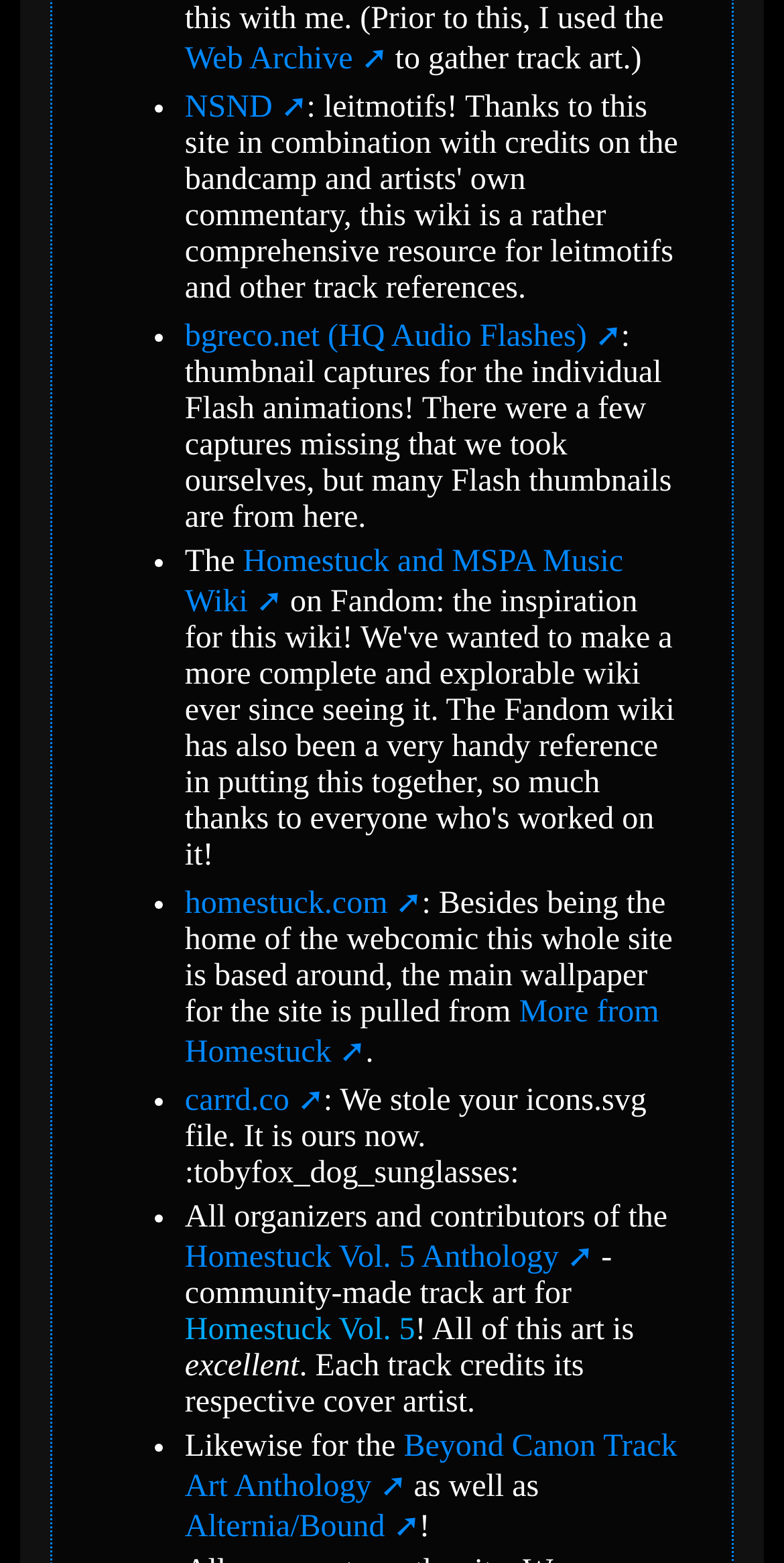Identify the bounding box coordinates of the part that should be clicked to carry out this instruction: "Visit homestuck.com".

[0.236, 0.567, 0.538, 0.589]